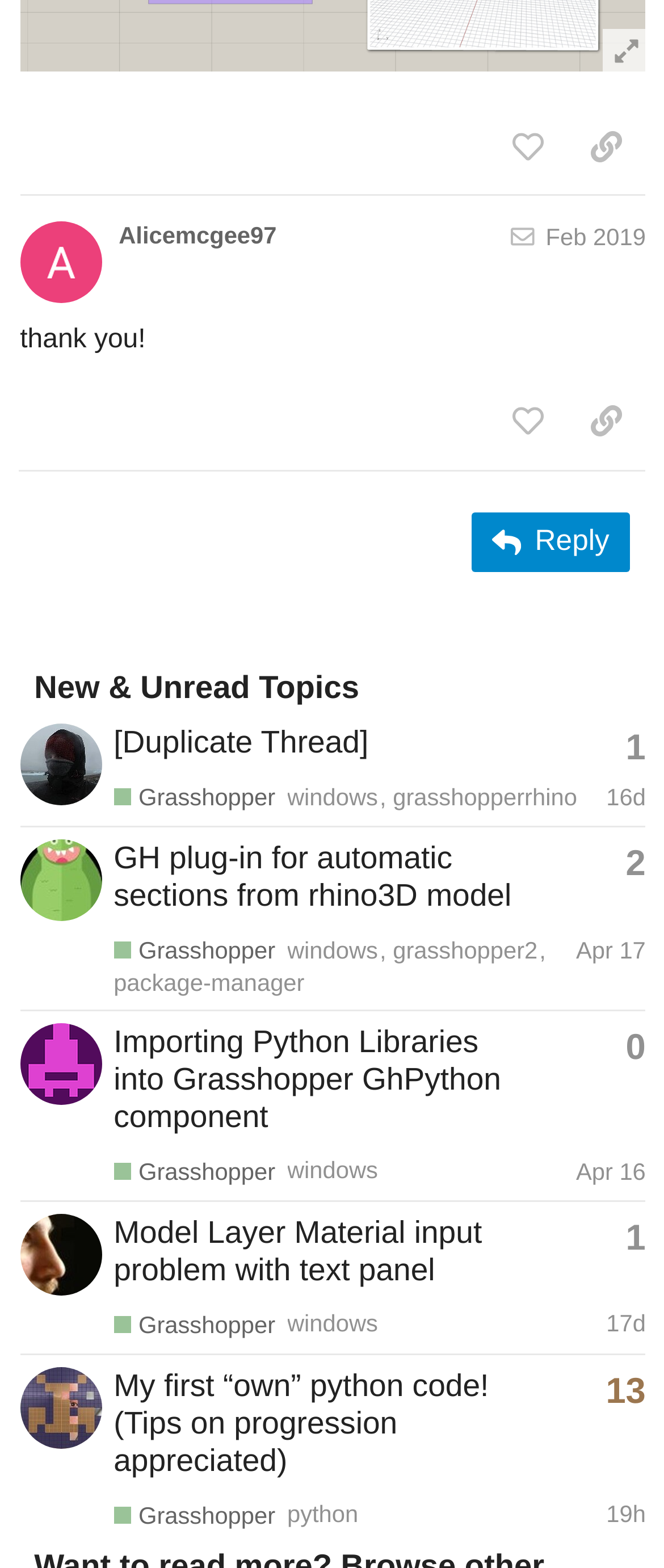Locate the bounding box coordinates of the clickable area to execute the instruction: "go to ThomasE's profile". Provide the coordinates as four float numbers between 0 and 1, represented as [left, top, right, bottom].

[0.03, 0.478, 0.153, 0.497]